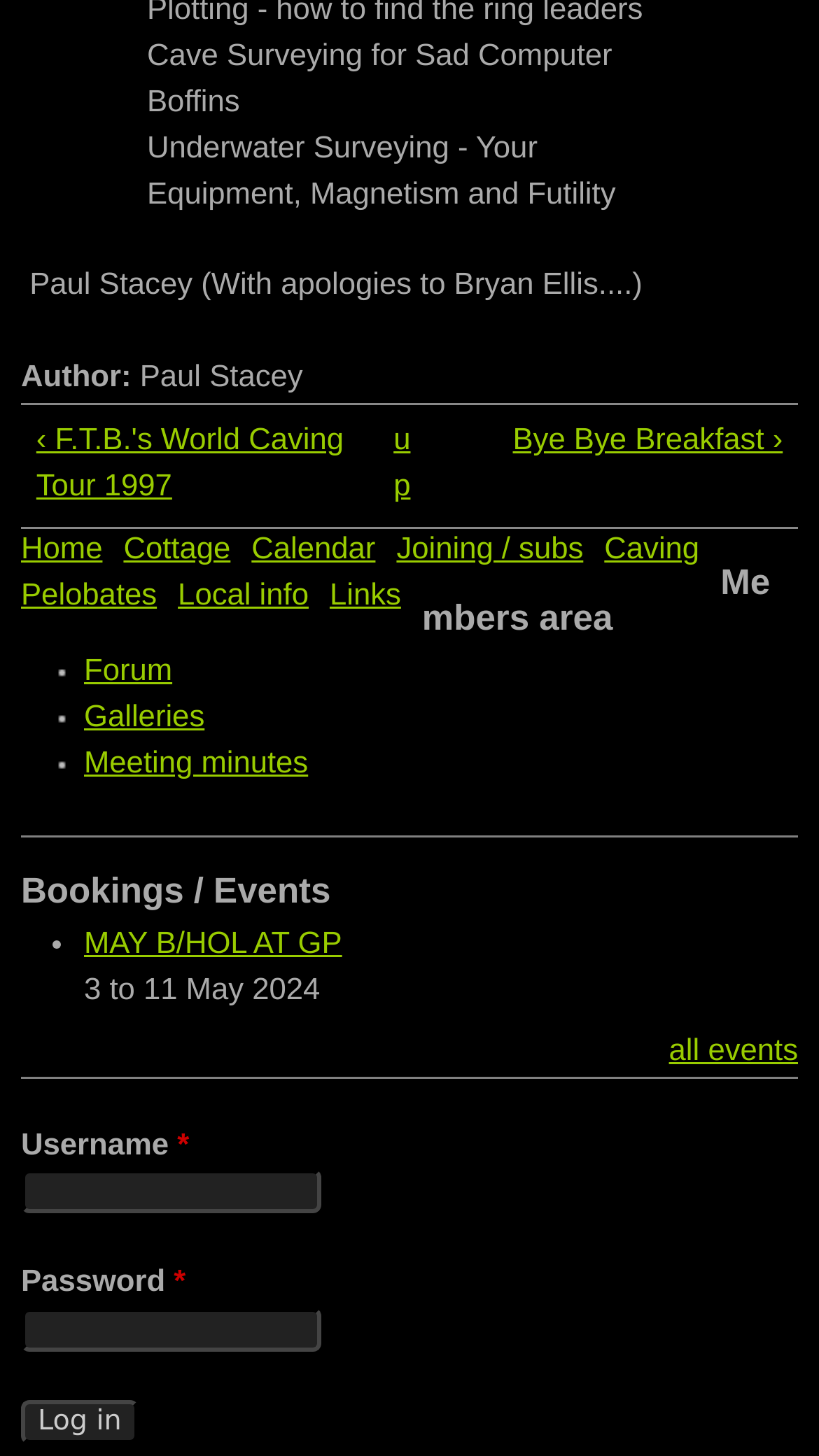Determine the bounding box coordinates of the region to click in order to accomplish the following instruction: "Click the 'Caving' link". Provide the coordinates as four float numbers between 0 and 1, specifically [left, top, right, bottom].

[0.738, 0.366, 0.854, 0.389]